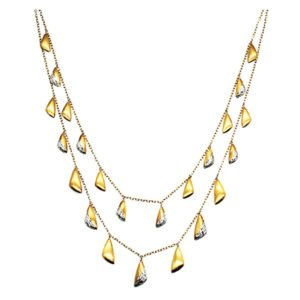Respond with a single word or phrase for the following question: 
What shape are the pendants?

Tear-shaped